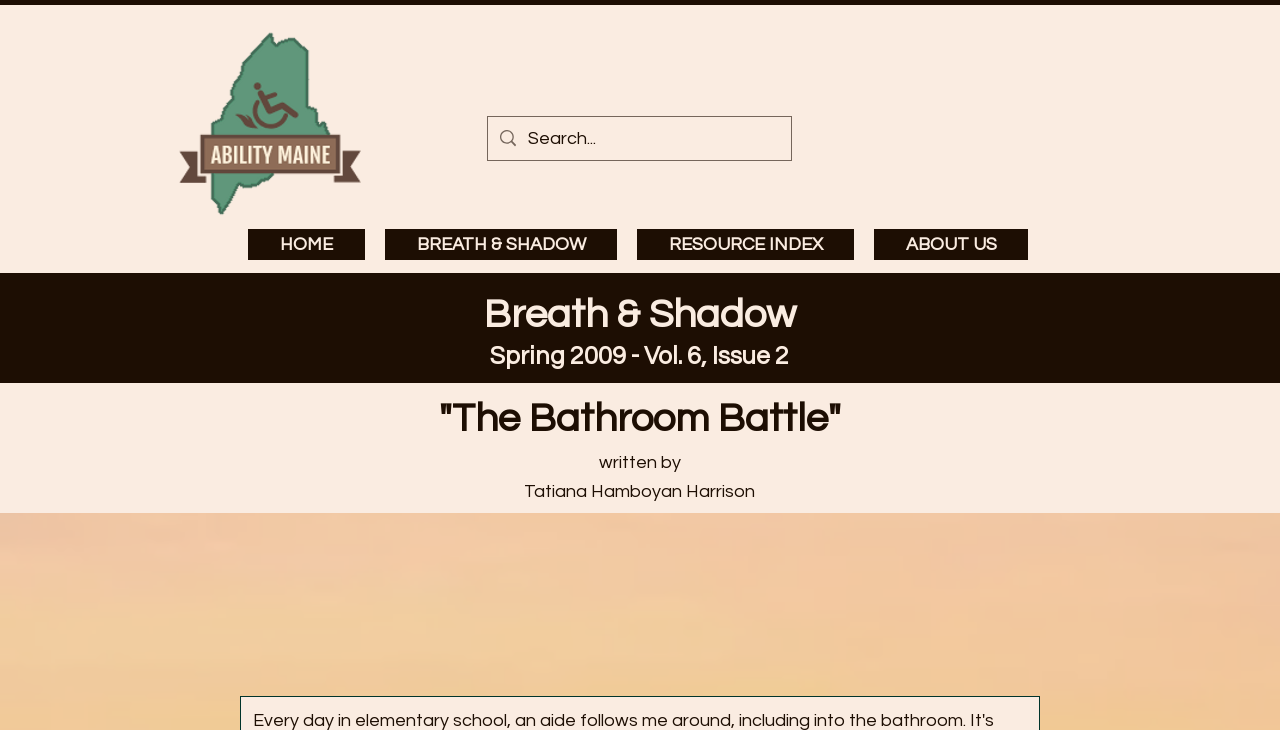What is the current section of the website?
Based on the image content, provide your answer in one word or a short phrase.

Breath & Shadow